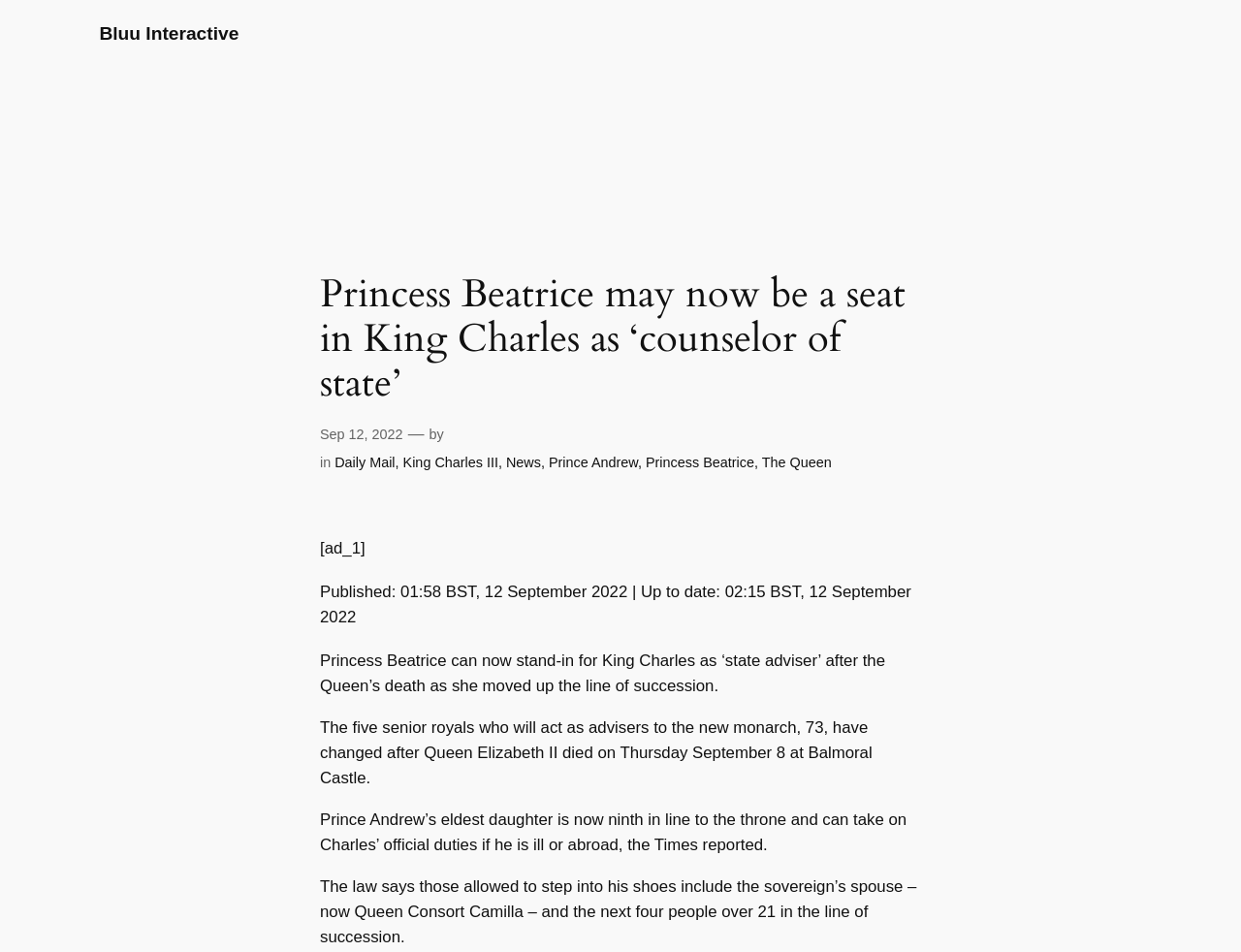Your task is to find and give the main heading text of the webpage.

Princess Beatrice may now be a seat in King Charles as ‘counselor of state’